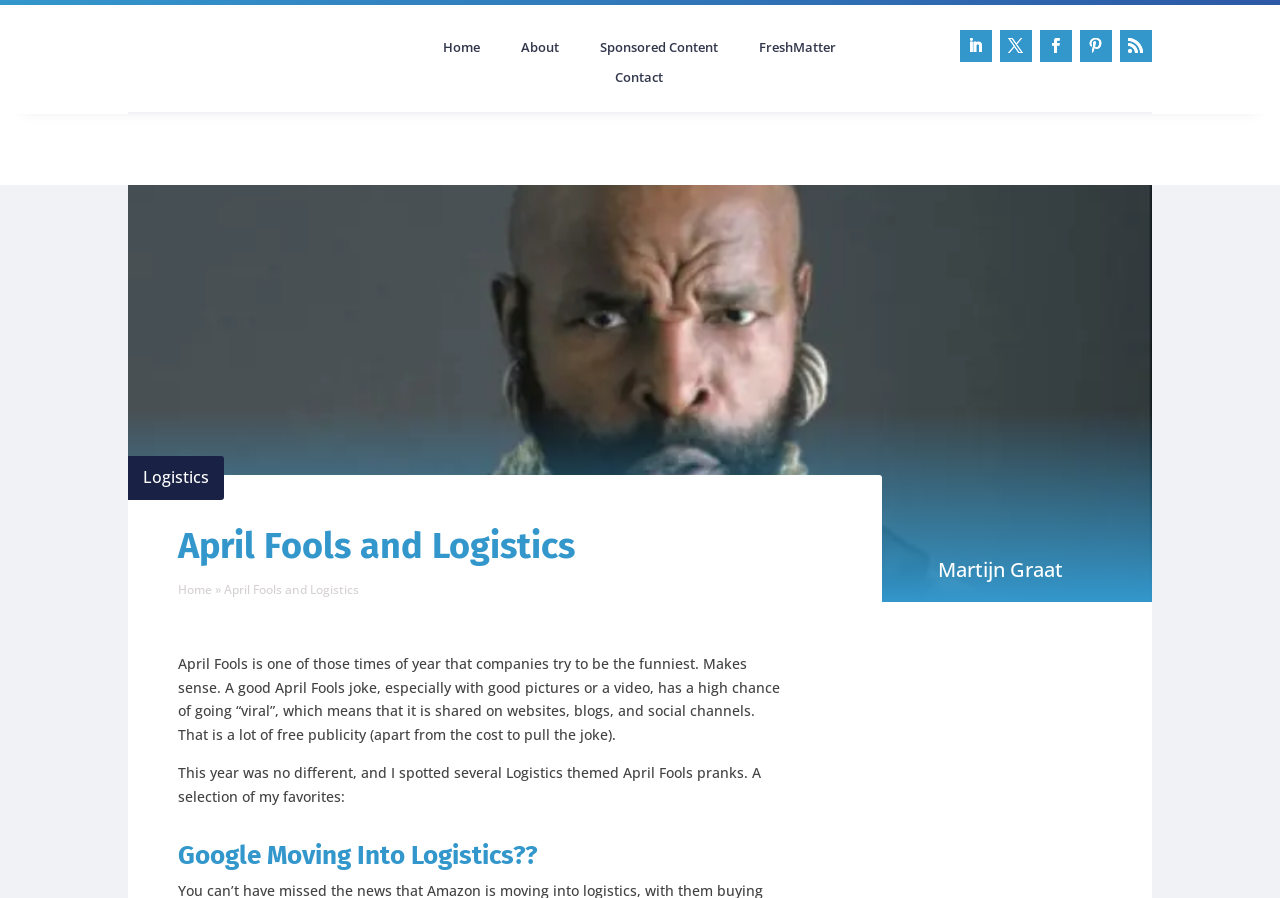Provide your answer in one word or a succinct phrase for the question: 
What is the topic of the article?

April Fools and Logistics